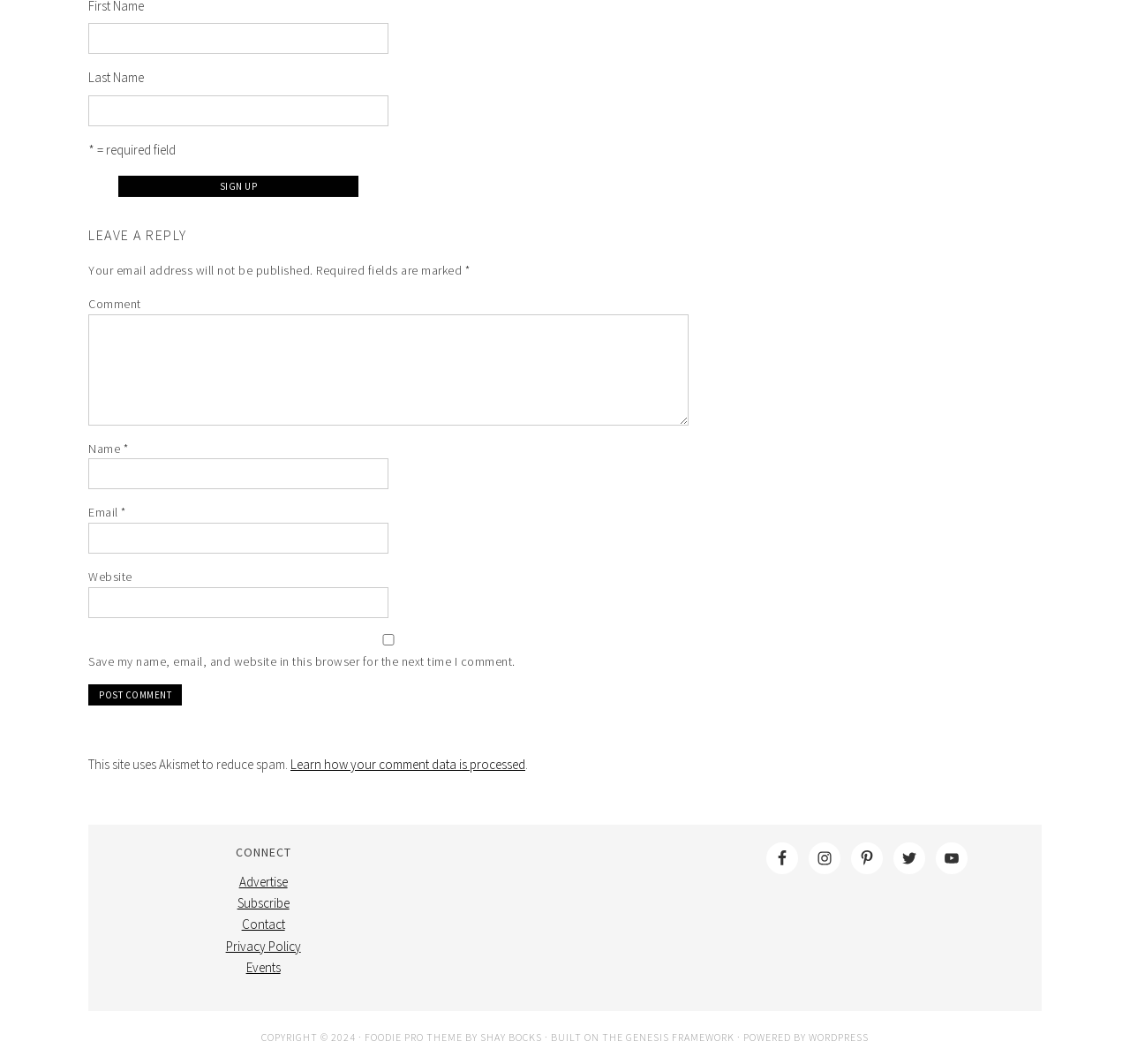Locate the bounding box coordinates of the clickable area needed to fulfill the instruction: "Post a comment".

[0.078, 0.643, 0.161, 0.663]